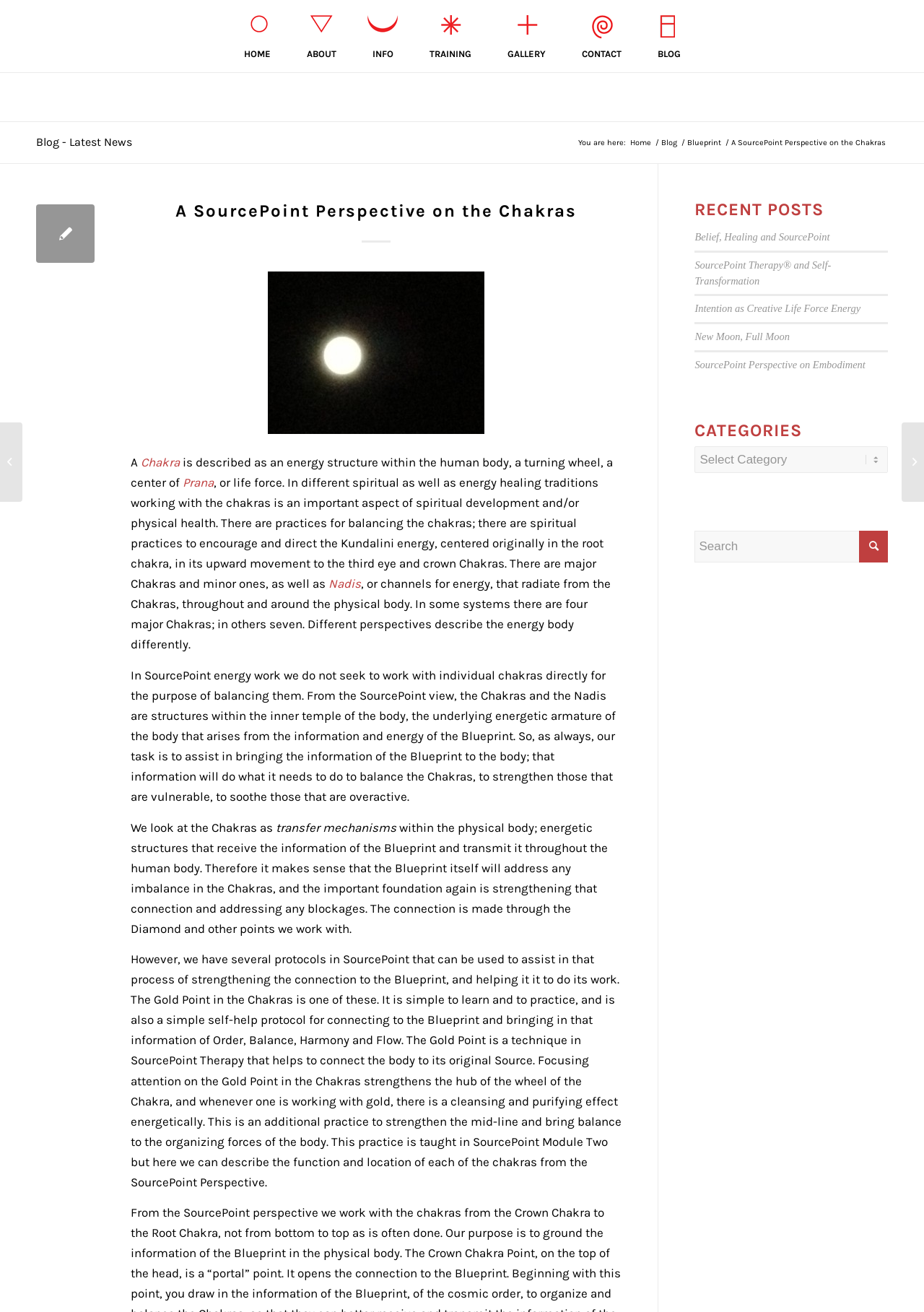Could you find the bounding box coordinates of the clickable area to complete this instruction: "Read the RECENT POSTS section"?

[0.752, 0.152, 0.961, 0.167]